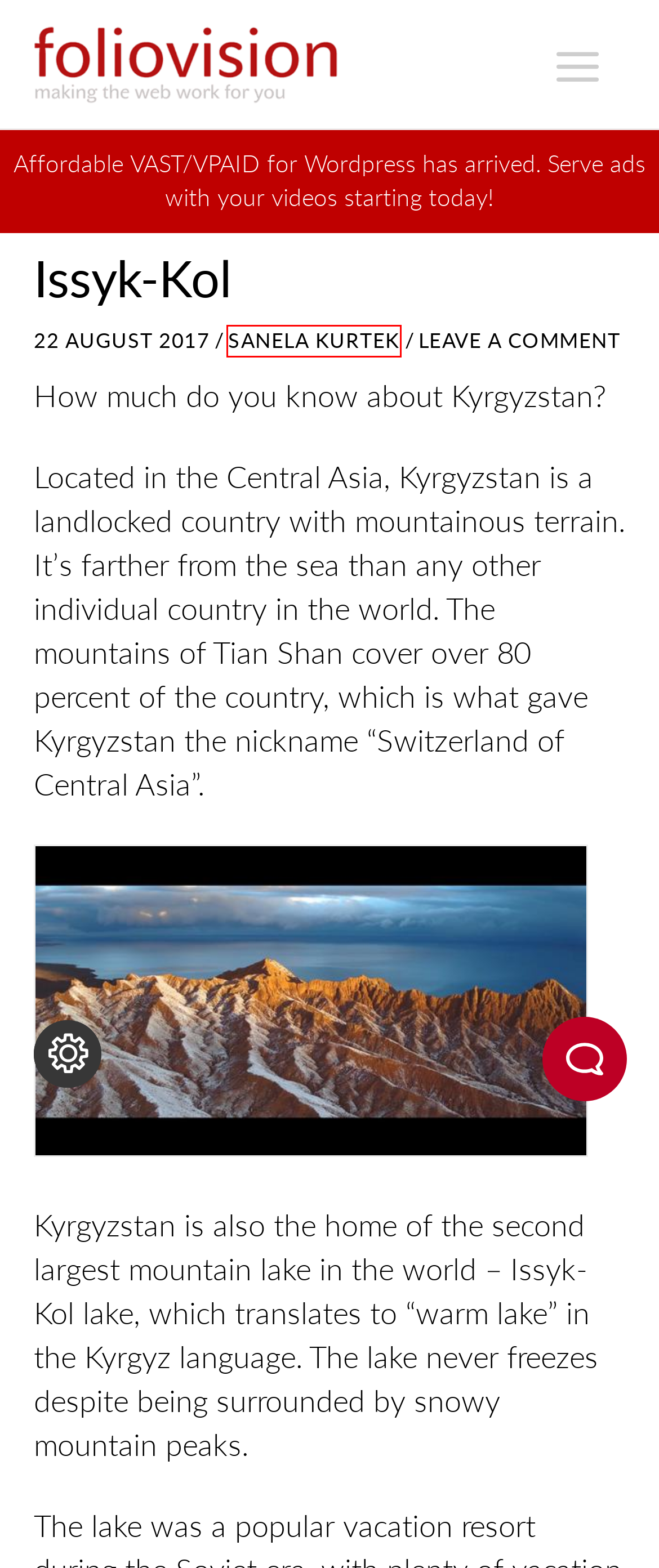Analyze the given webpage screenshot and identify the UI element within the red bounding box. Select the webpage description that best matches what you expect the new webpage to look like after clicking the element. Here are the candidates:
A. Pandoc Online | Unlimited Characters Free
B. Internet Marketing | Foliovision
C. Sanela Kurtek | Foliovision
D. FV Player Pro for WordPress
E. Video of the Week - Vindur by Vadim Sherbakov
F. Case Studies | Foliovision
G. Camera Reviews | Foliovision
H. FV Player VAST/VPAID

C